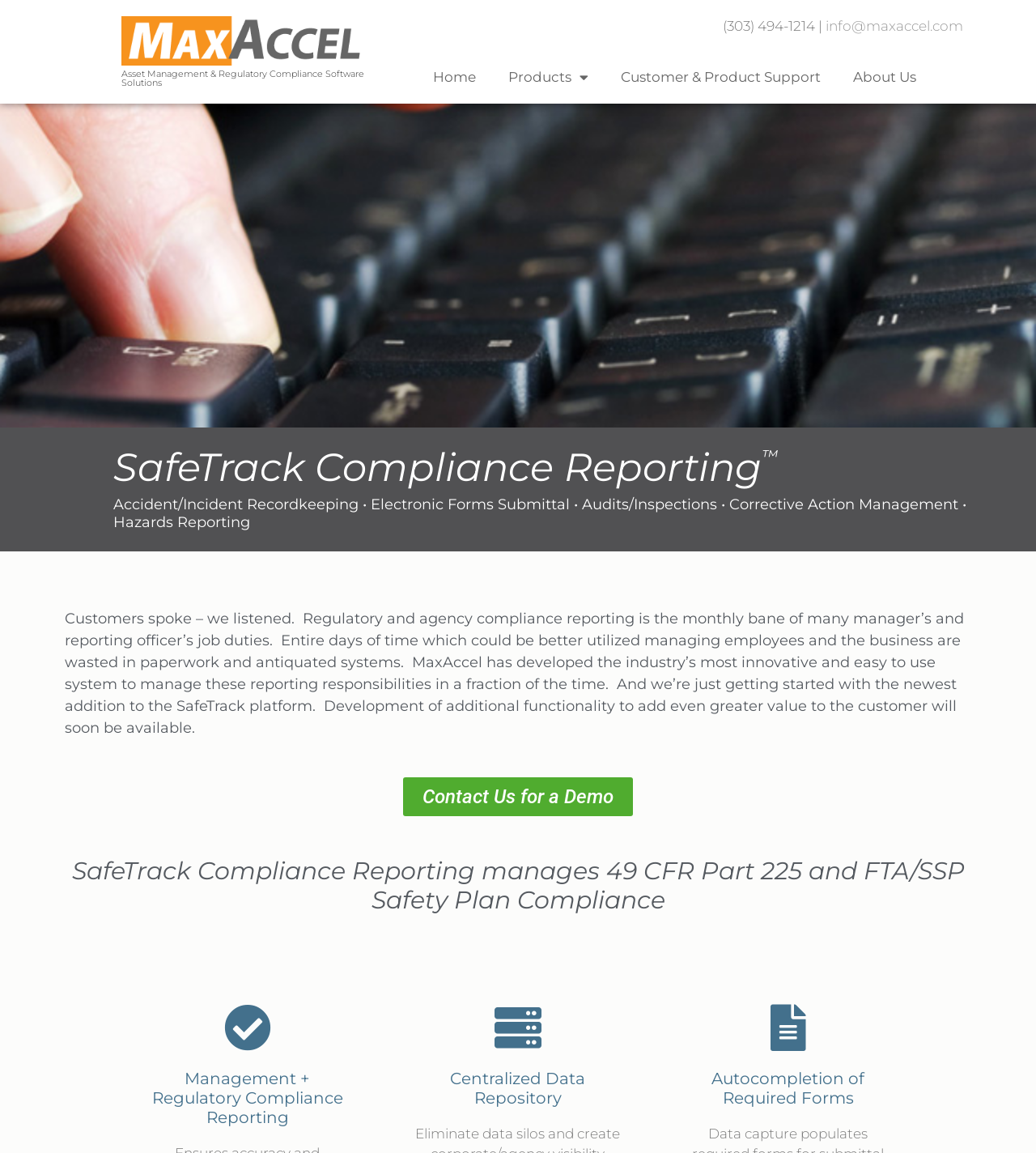Analyze the image and give a detailed response to the question:
What is the benefit of using SafeTrack Compliance Reporting?

I found the benefit of using SafeTrack Compliance Reporting by reading the paragraph of text that describes the system. The text states that the system can manage reporting responsibilities in a fraction of the time, implying that it saves time for users.